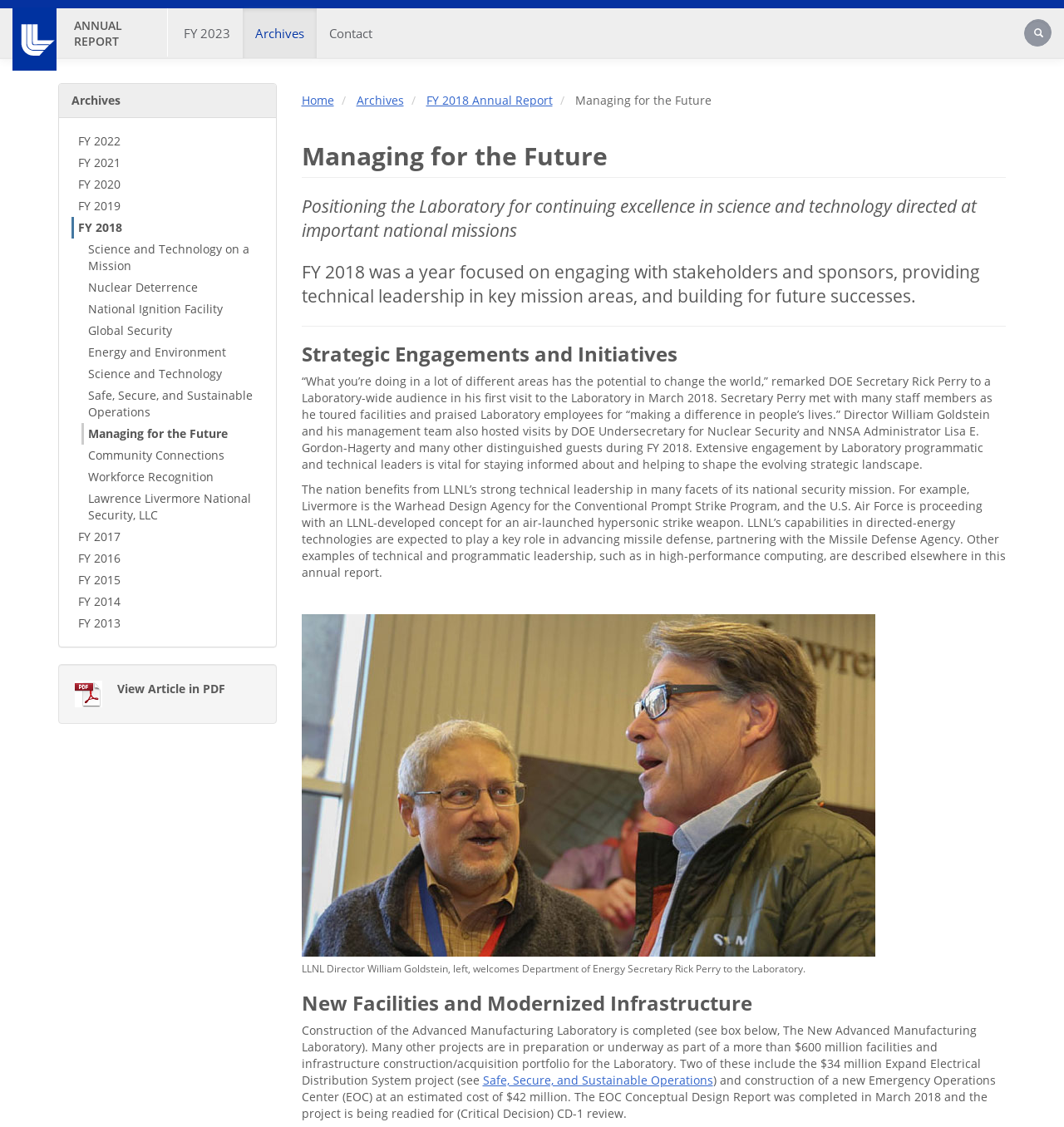What is the name of the DOE Secretary who visited the laboratory?
Respond to the question with a single word or phrase according to the image.

Rick Perry